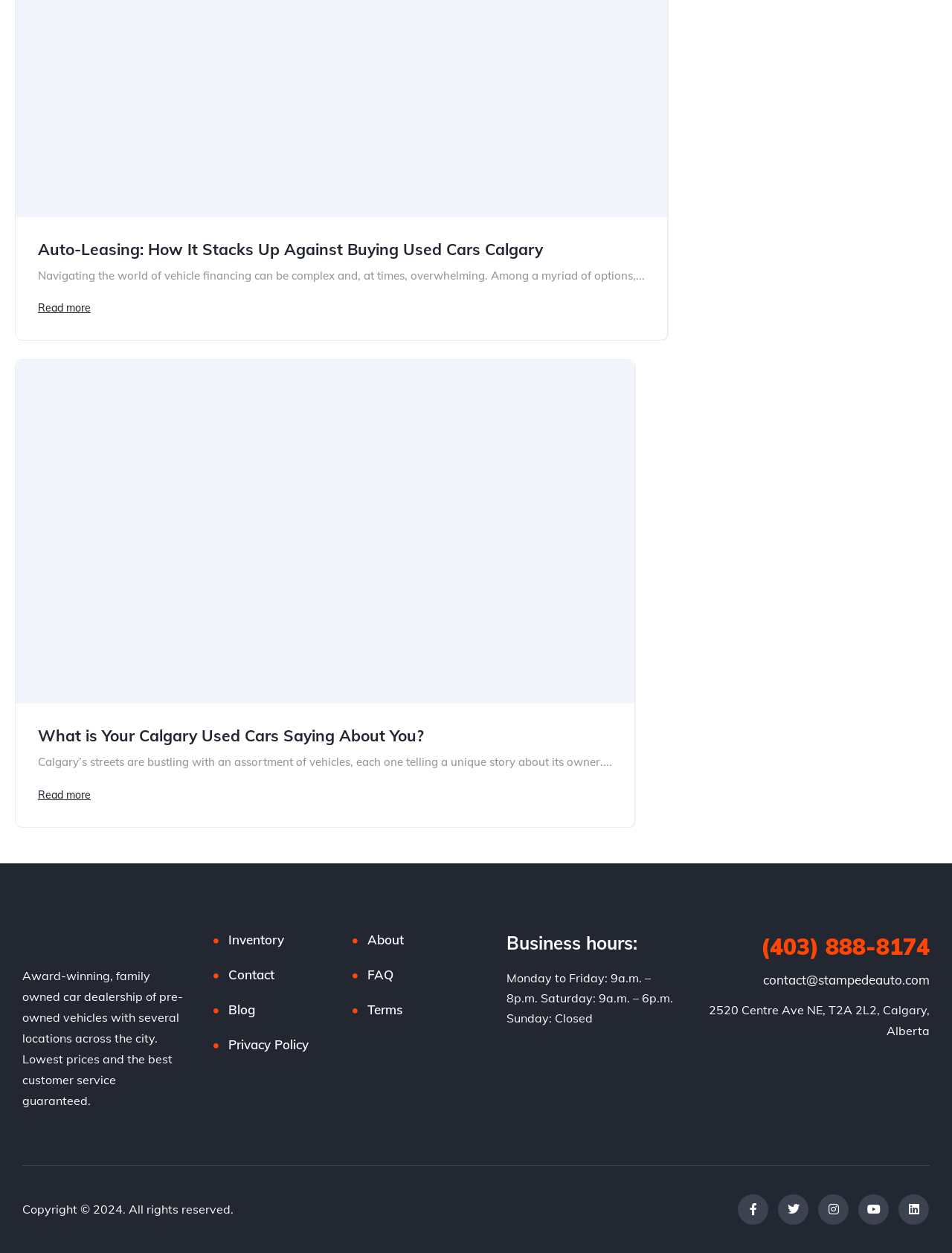Extract the bounding box of the UI element described as: "(403) 888-8174".

[0.799, 0.744, 0.977, 0.767]